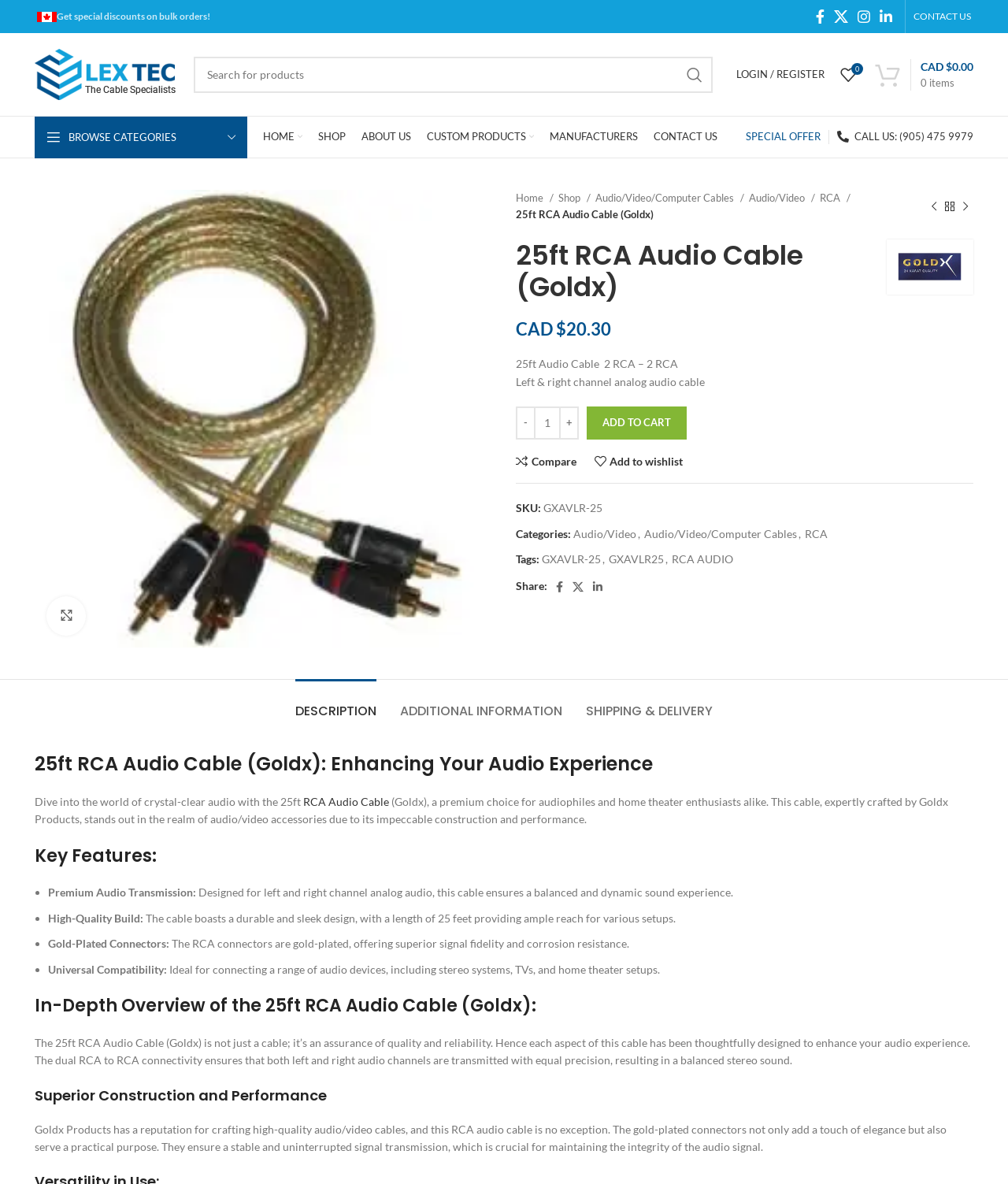Provide a brief response to the question using a single word or phrase: 
How many social media links are available on the webpage?

4